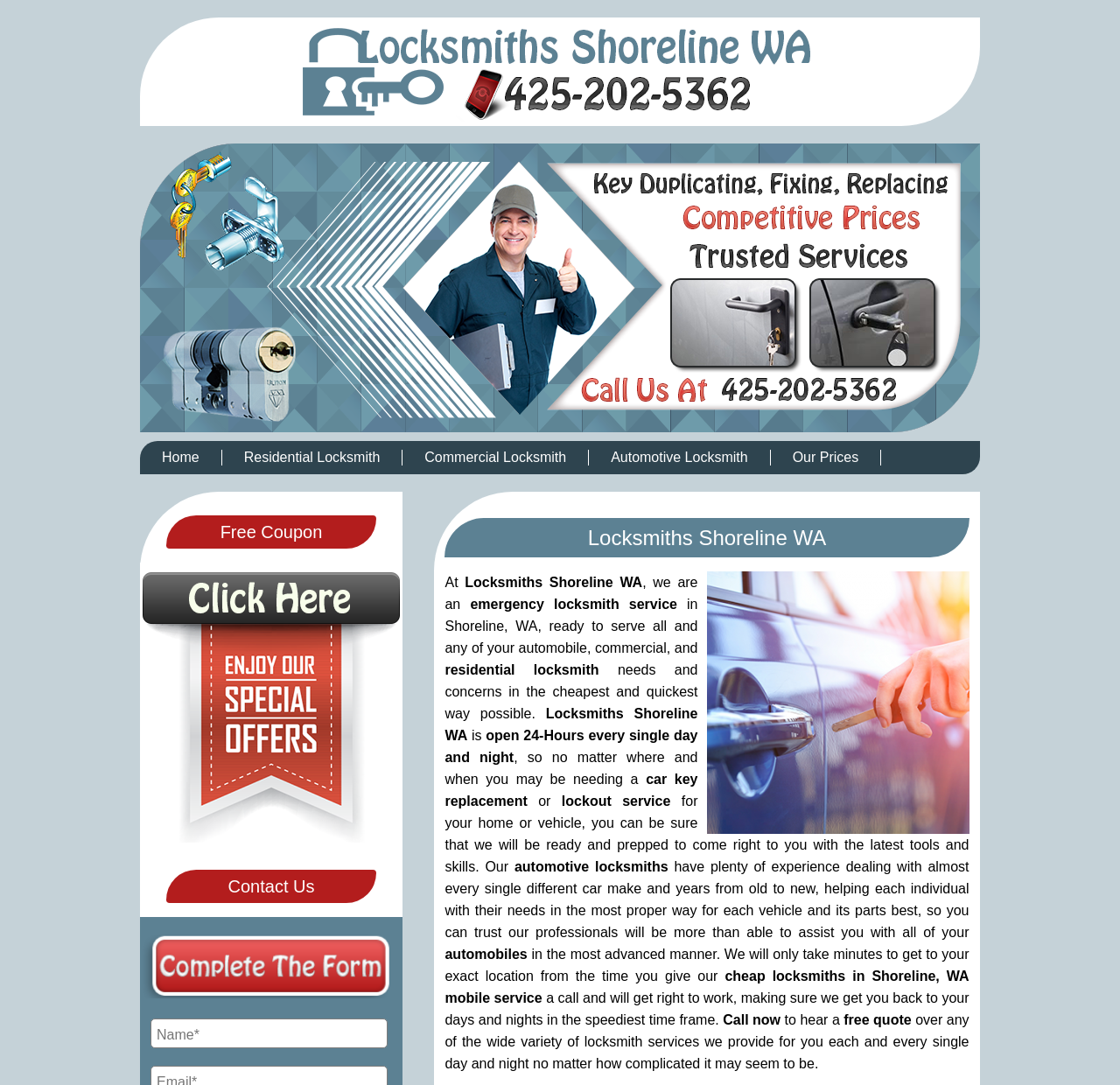What can customers expect from Locksmiths Shoreline WA's automotive locksmiths?
Please answer the question with a detailed and comprehensive explanation.

The webpage mentions that Locksmiths Shoreline WA's automotive locksmiths have plenty of experience dealing with almost every single different car make and years from old to new, which suggests that customers can expect expertise and proficiency in handling various types of vehicles.